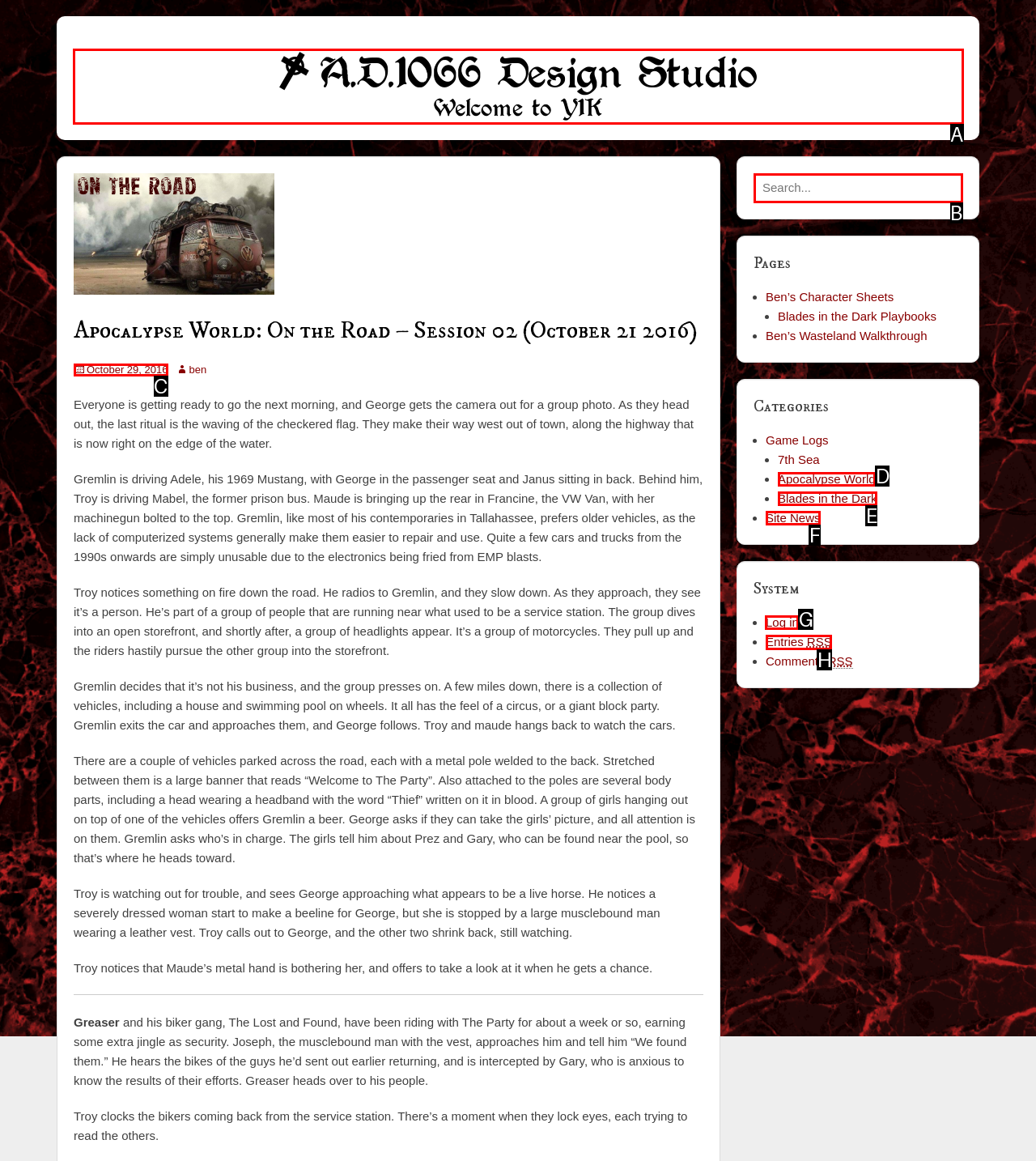What option should I click on to execute the task: Log in? Give the letter from the available choices.

G